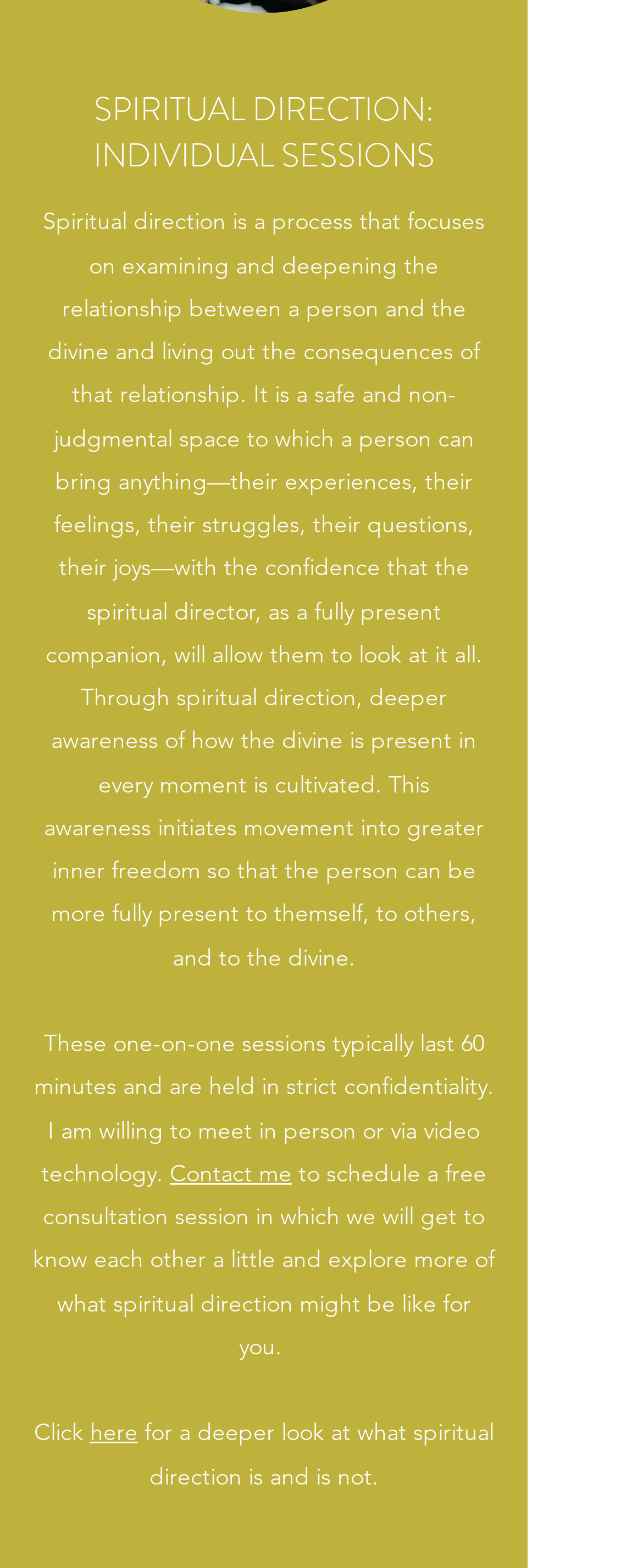How can one schedule a consultation session? Please answer the question using a single word or phrase based on the image.

Contact me